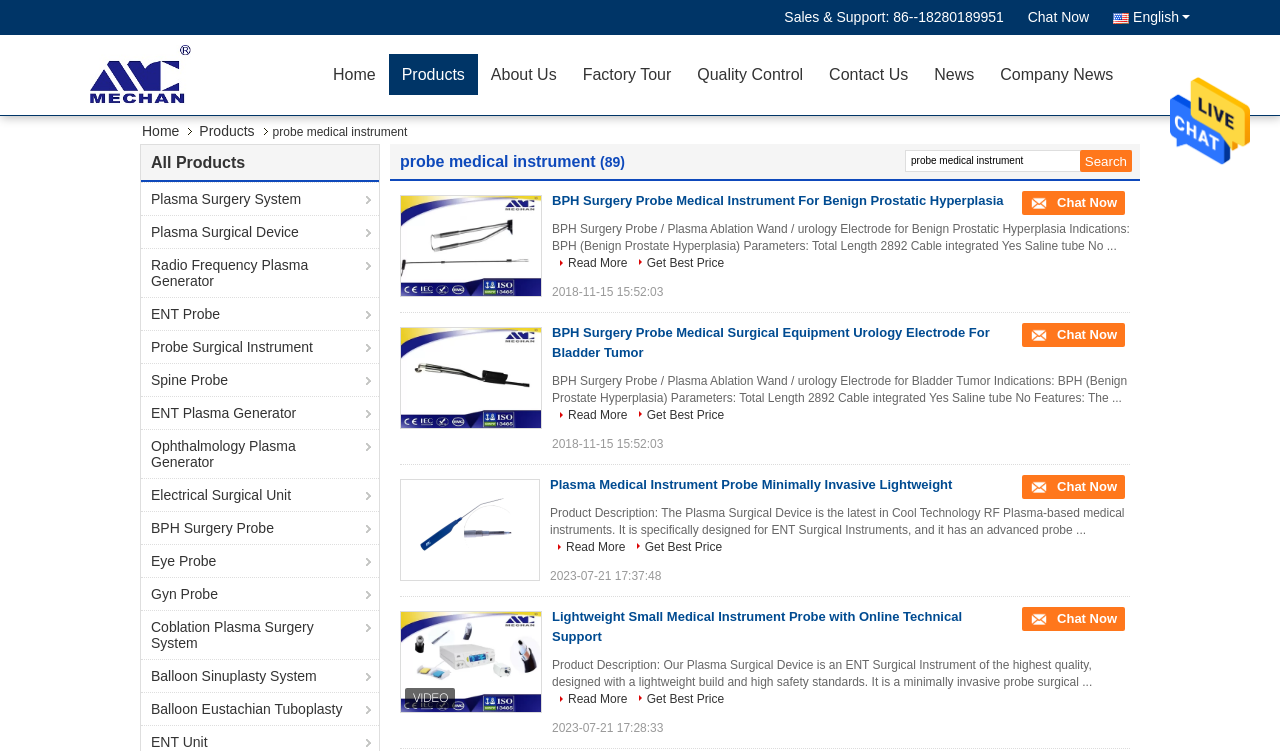Refer to the image and provide an in-depth answer to the question:
What is the language of the webpage?

I found that the language of the webpage is English by looking at the text on the webpage, which is all in English, and the 'English' link at the top right of the webpage, which suggests that it is the default language.